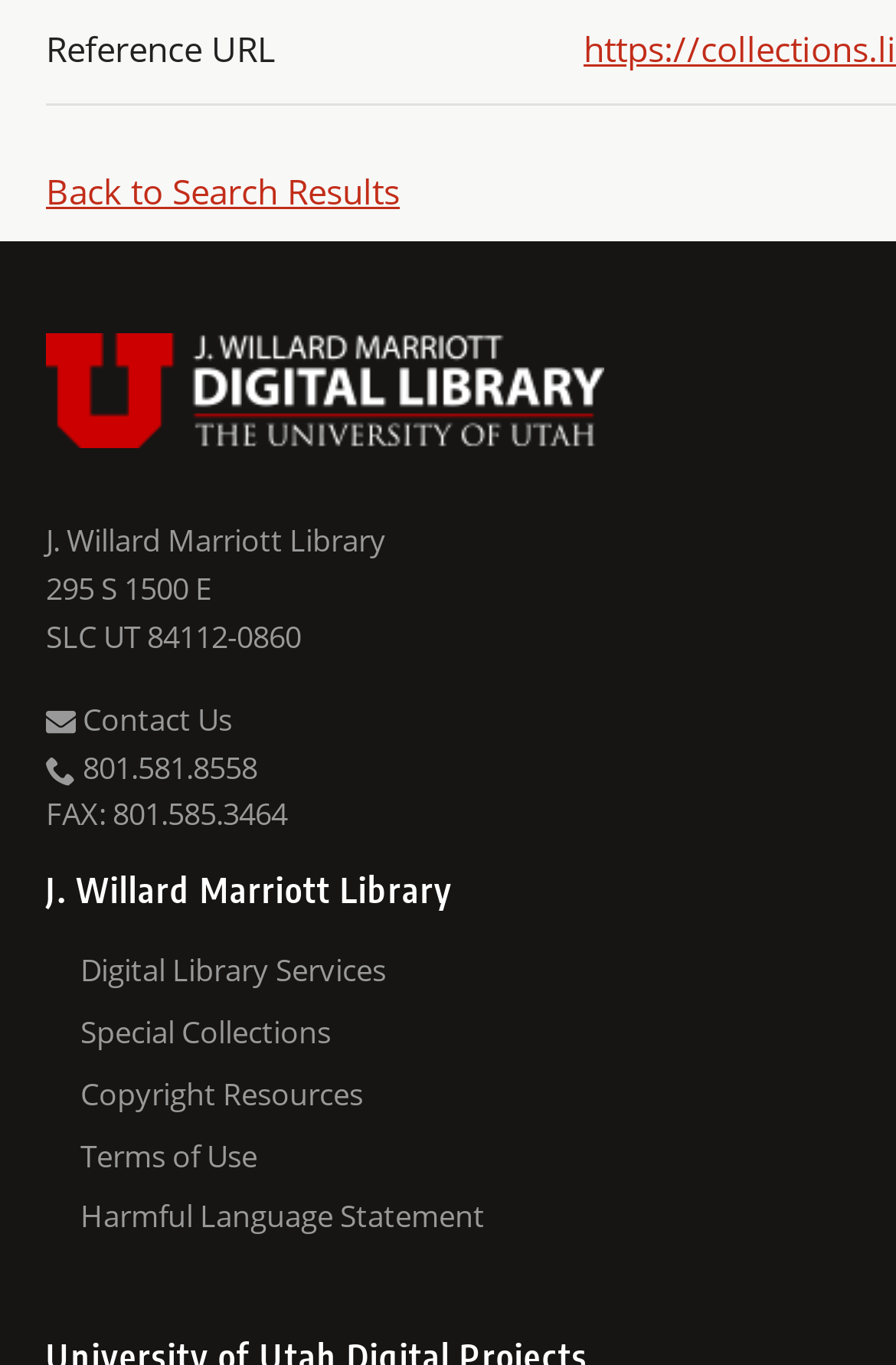Identify the bounding box coordinates of the section that should be clicked to achieve the task described: "Visit Digital Library Services".

[0.09, 0.182, 0.949, 0.227]